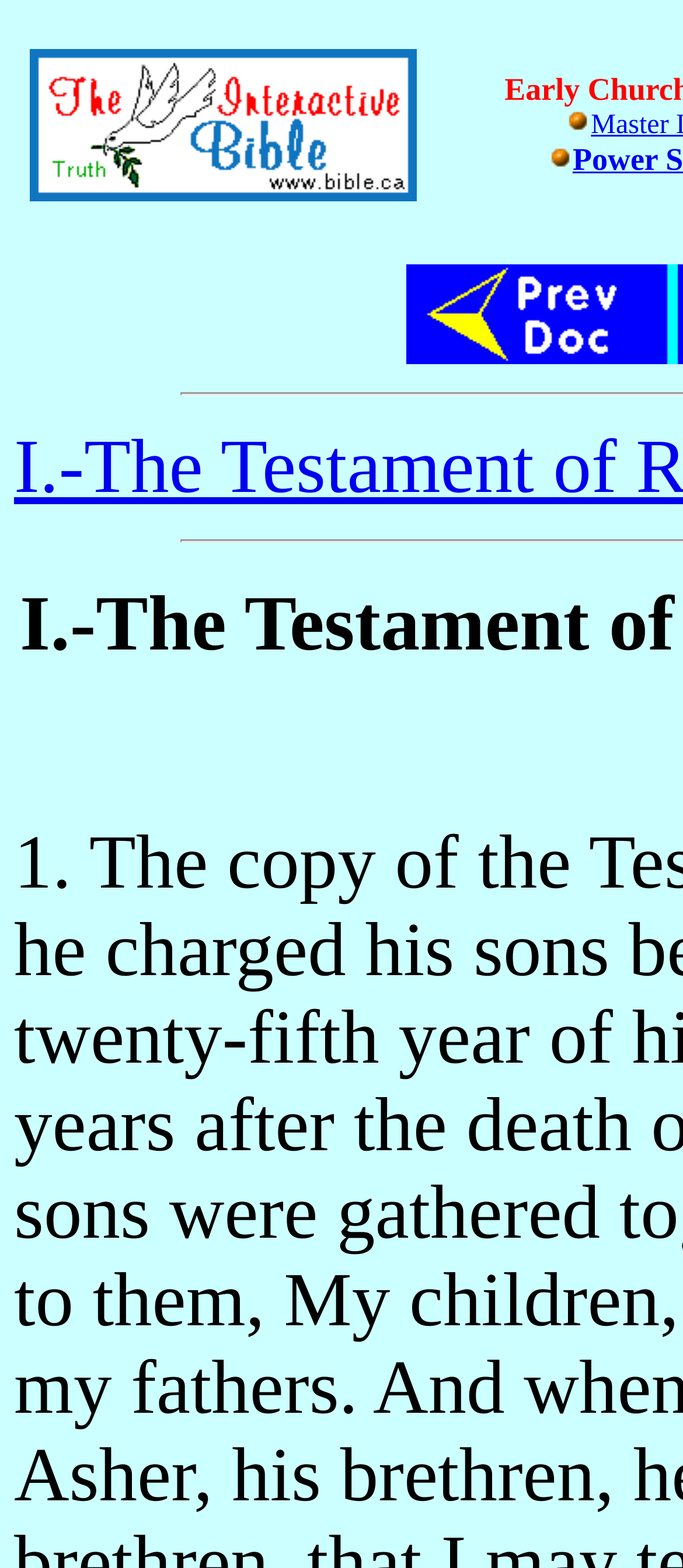Extract the bounding box coordinates for the UI element described as: "alt="Click to View"".

[0.044, 0.114, 0.61, 0.133]